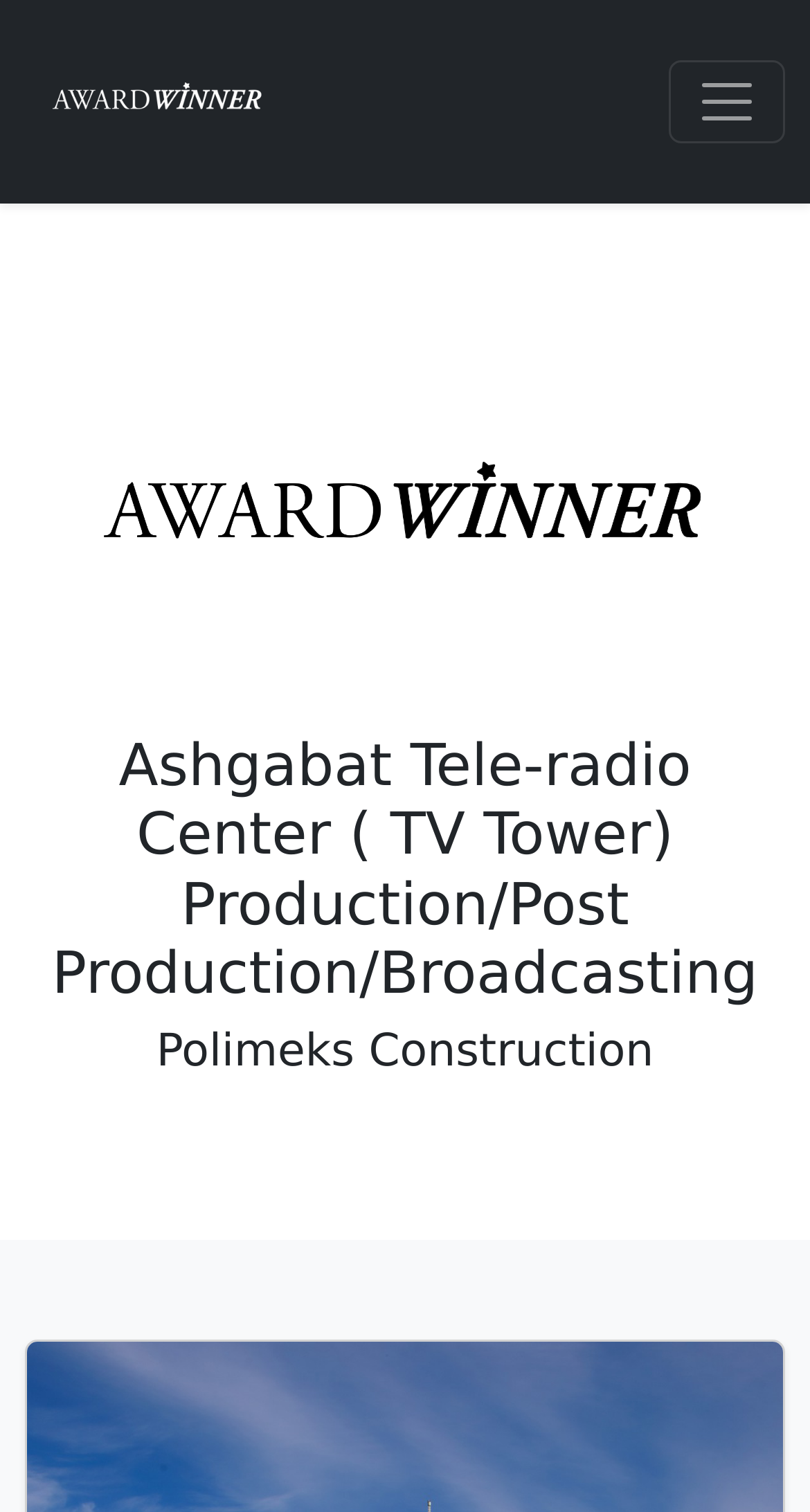Identify the bounding box for the UI element that is described as follows: "Terms and Conditions".

None